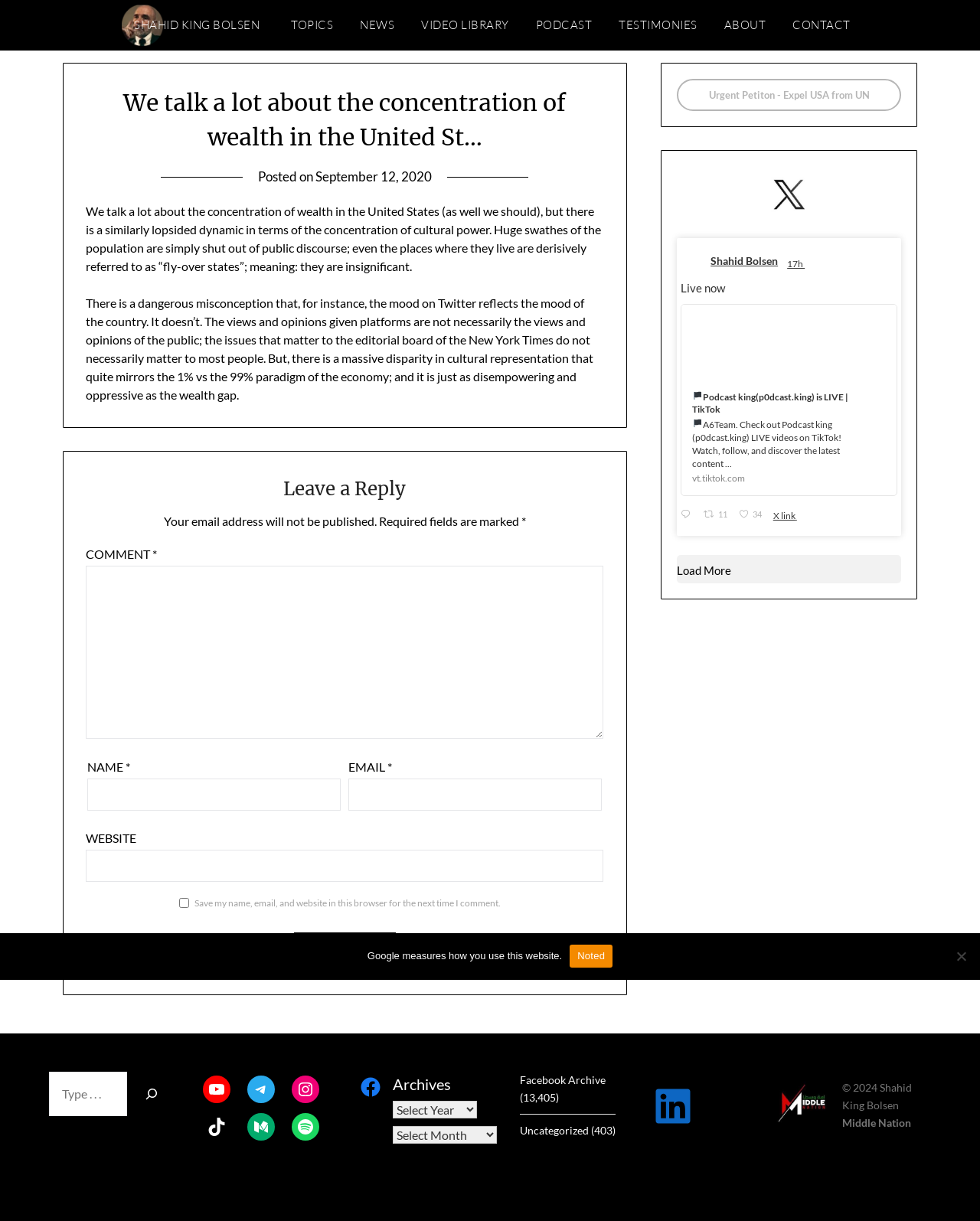Highlight the bounding box coordinates of the region I should click on to meet the following instruction: "Load more tweets".

[0.691, 0.454, 0.92, 0.478]